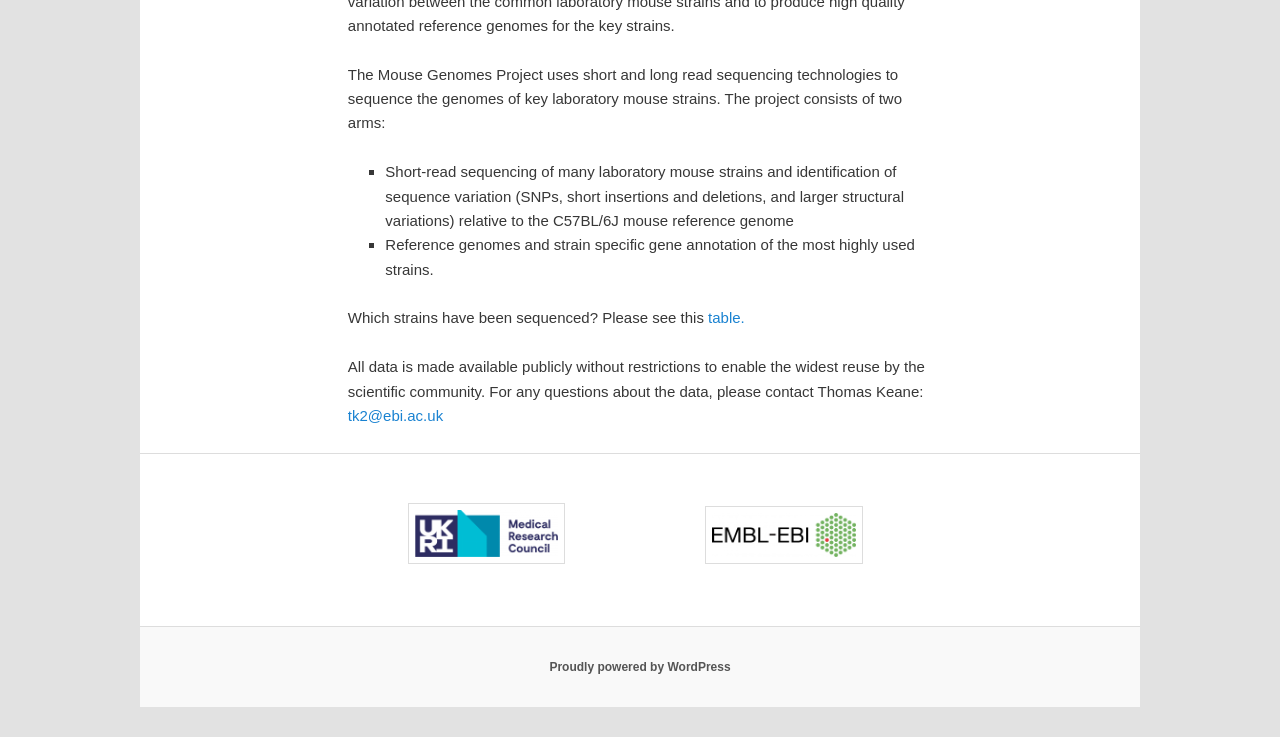Please determine the bounding box coordinates for the UI element described as: "table.".

[0.553, 0.42, 0.582, 0.443]